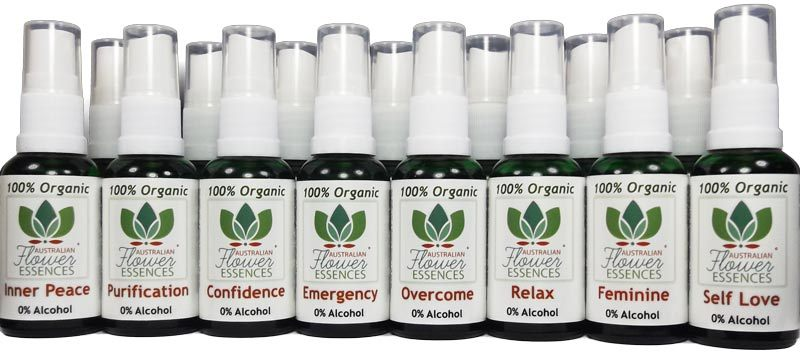Reply to the question with a brief word or phrase: What is the common theme among the essence names?

Emotional and spiritual well-being